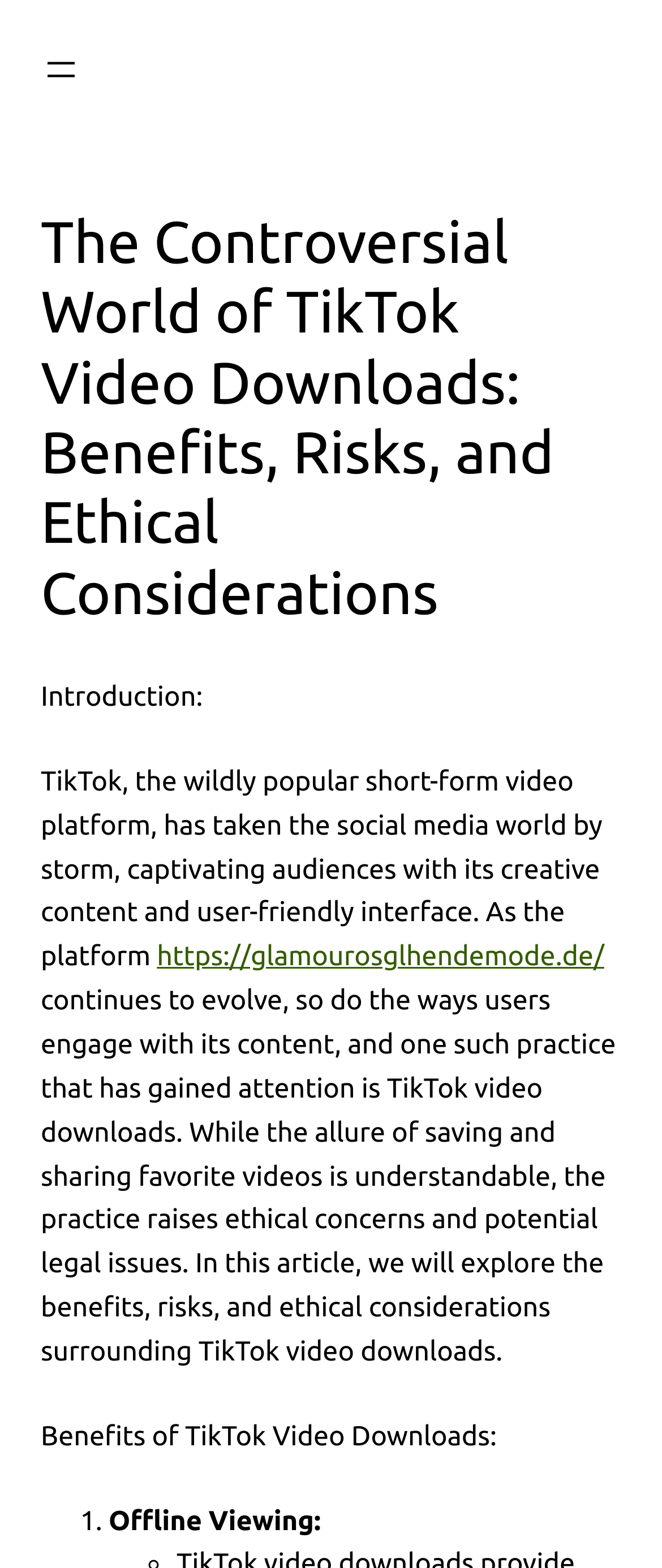Provide a comprehensive description of the webpage.

The webpage is about the controversial world of TikTok video downloads, exploring the benefits, risks, and ethical considerations surrounding this practice. At the top left corner, there is a button to open a menu. Below the button, the title of the webpage "The Controversial World of TikTok Video Downloads: Benefits, Risks, and Ethical Considerations" is displayed as a heading. 

Following the title, there is an introduction section that starts with the text "Introduction:" and provides a brief overview of TikTok's popularity and the evolution of user engagement with its content. The introduction is followed by a link to an external website. 

The main content of the webpage is divided into sections, with the first section titled "Benefits of TikTok Video Downloads:". This section is further divided into a list, with the first item being "Offline Viewing:". There are likely more items in the list, but they are not shown in the provided accessibility tree.